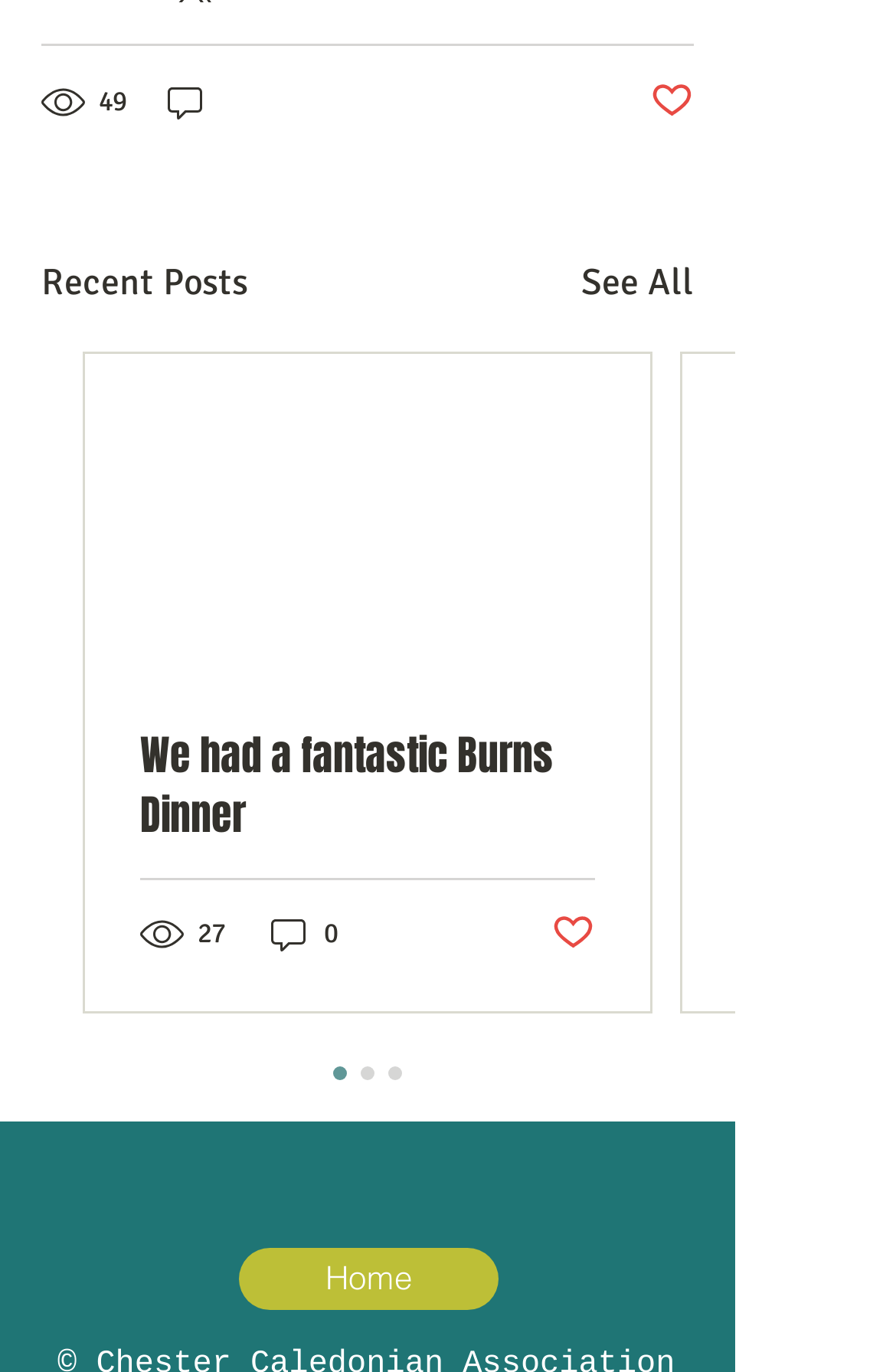What is the number of views for the first post?
Refer to the screenshot and deliver a thorough answer to the question presented.

I looked for the generic element with the OCR text '49 views' and found it as a child element of the article element with ID 373, which indicates that the first post has 49 views.